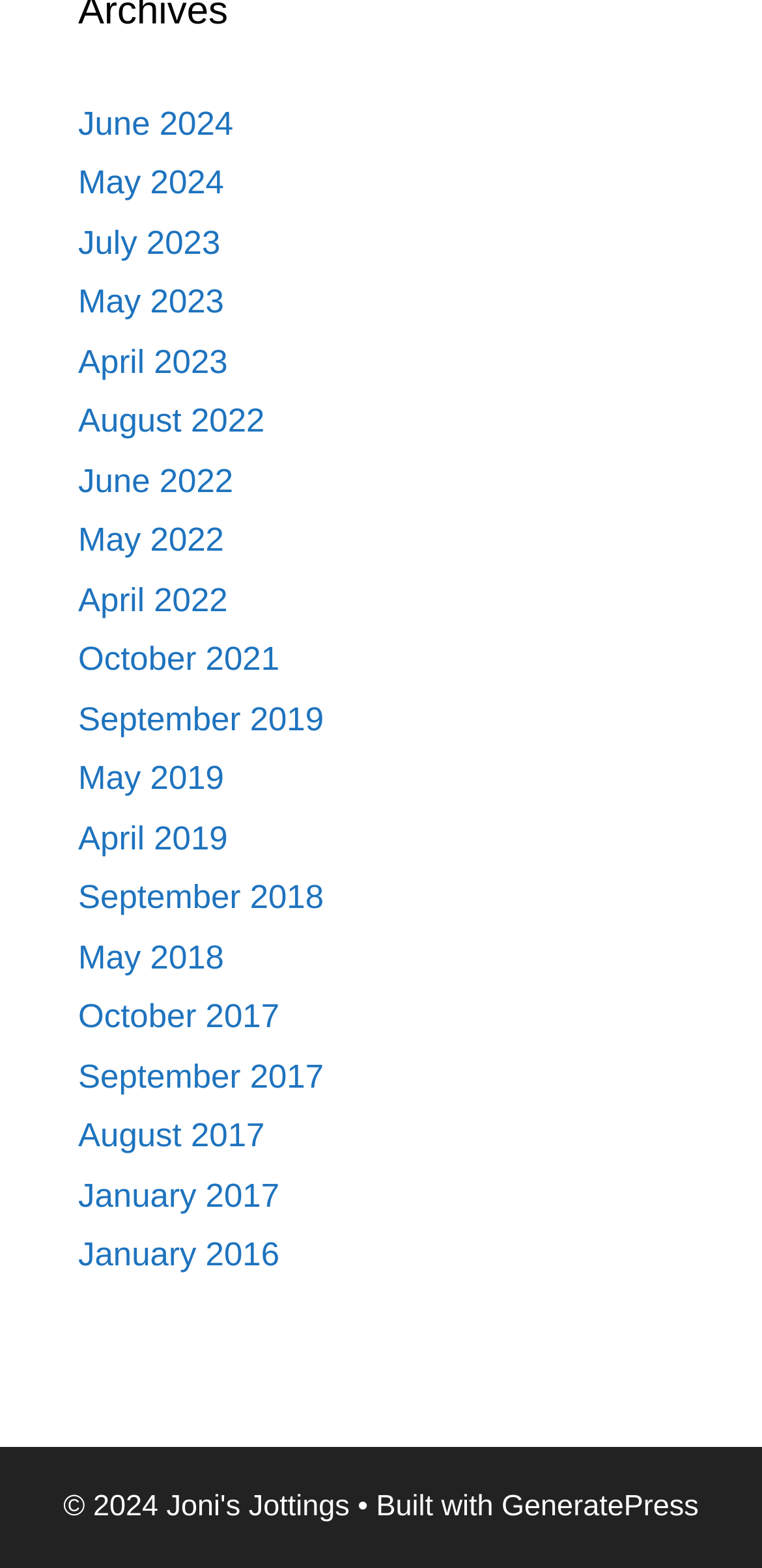Could you highlight the region that needs to be clicked to execute the instruction: "Visit GeneratePress"?

[0.658, 0.95, 0.917, 0.971]